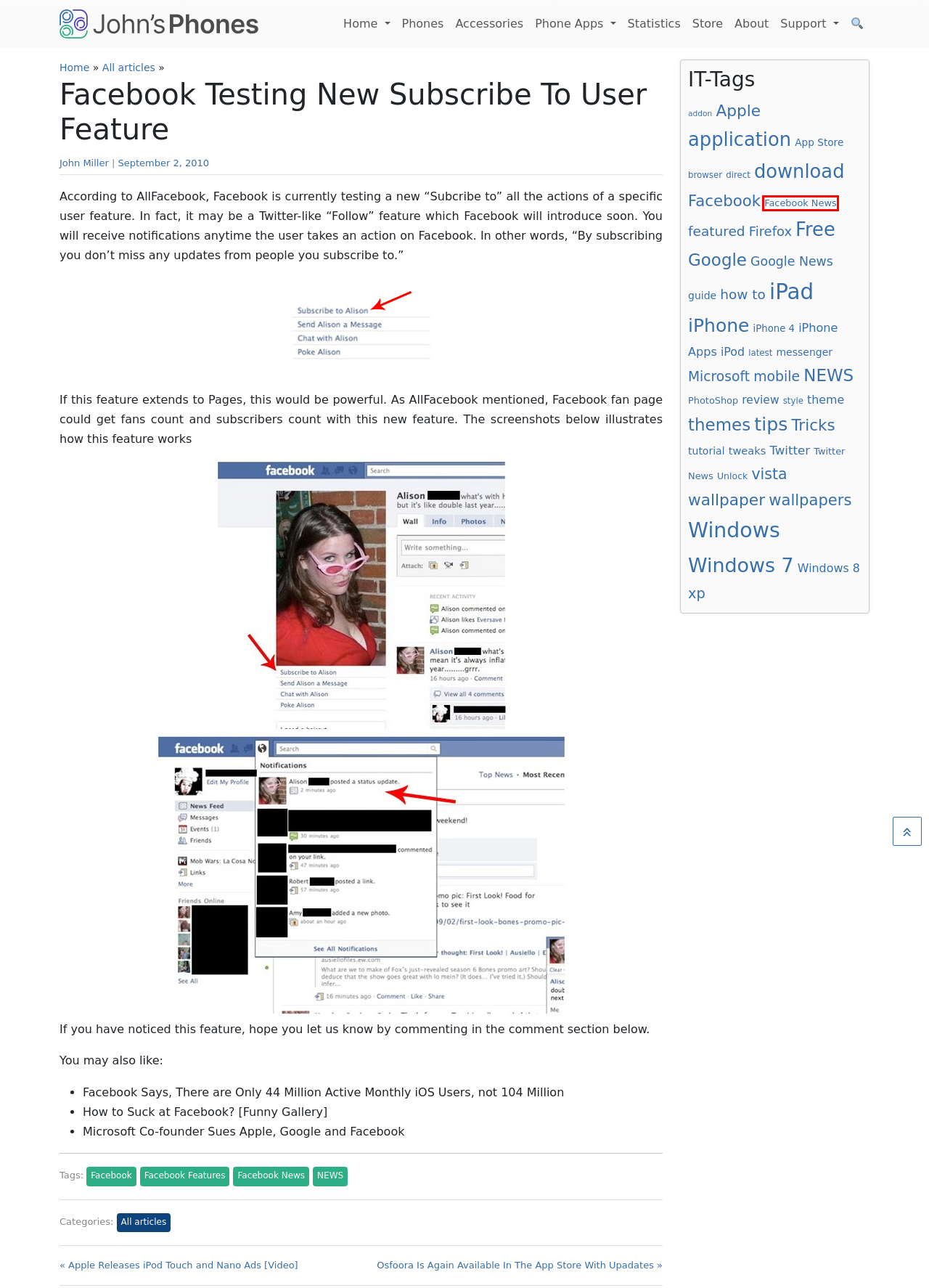You have a screenshot showing a webpage with a red bounding box highlighting an element. Choose the webpage description that best fits the new webpage after clicking the highlighted element. The descriptions are:
A. mobile Archives - John's Phone - The World's Simplest Cell Phone
B. Facebook News Archives - John's Phone - The World's Simplest Cell Phone
C. review Archives - John's Phone - The World's Simplest Cell Phone
D. iPod Archives - John's Phone - The World's Simplest Cell Phone
E. iPhone Apps Archives - John's Phone - The World's Simplest Cell Phone
F. Tricks Archives - John's Phone - The World's Simplest Cell Phone
G. PhotoShop Archives - John's Phone - The World's Simplest Cell Phone
H. Google News Archives - John's Phone - The World's Simplest Cell Phone

B